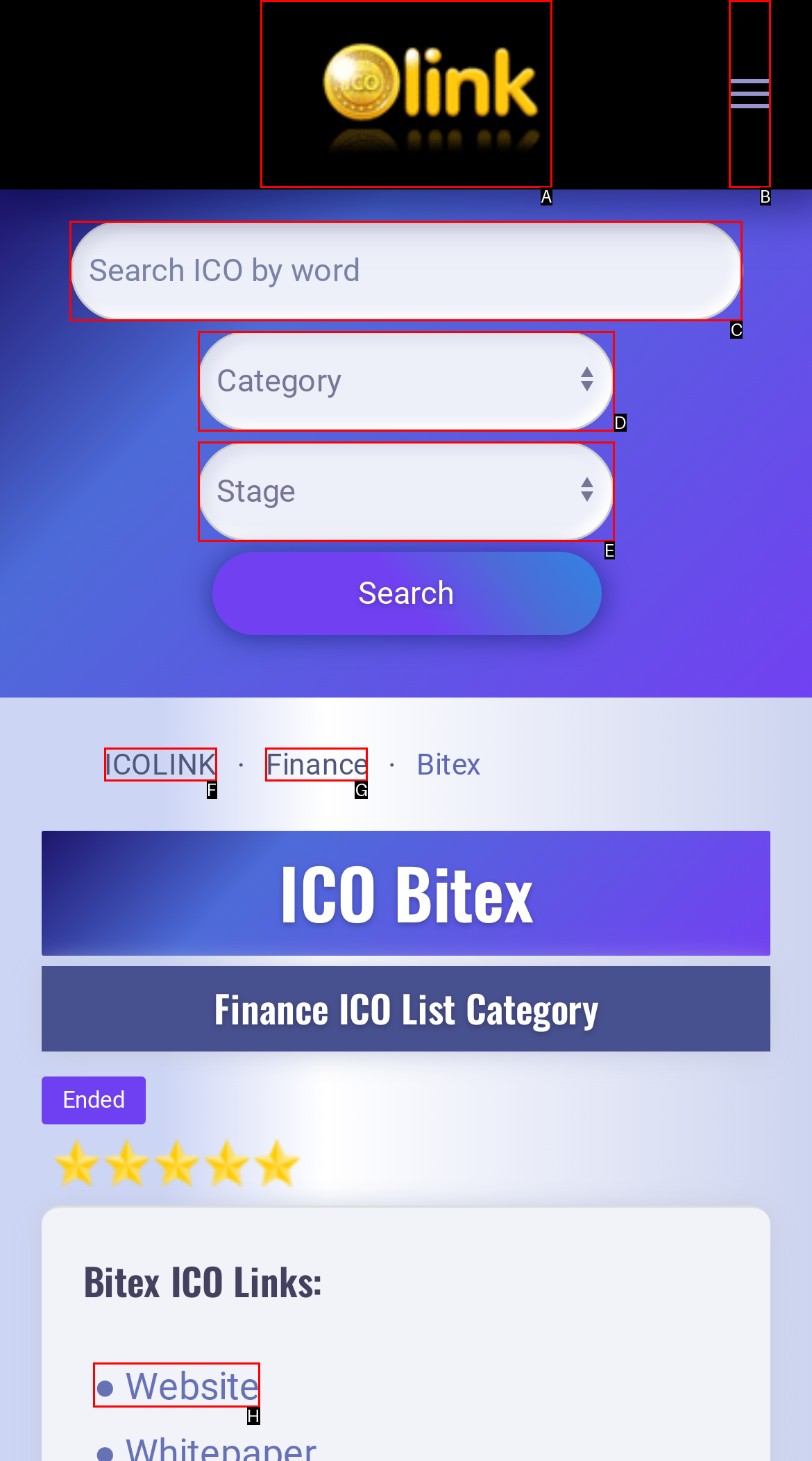Which HTML element should be clicked to complete the task: Click the menu button? Answer with the letter of the corresponding option.

None